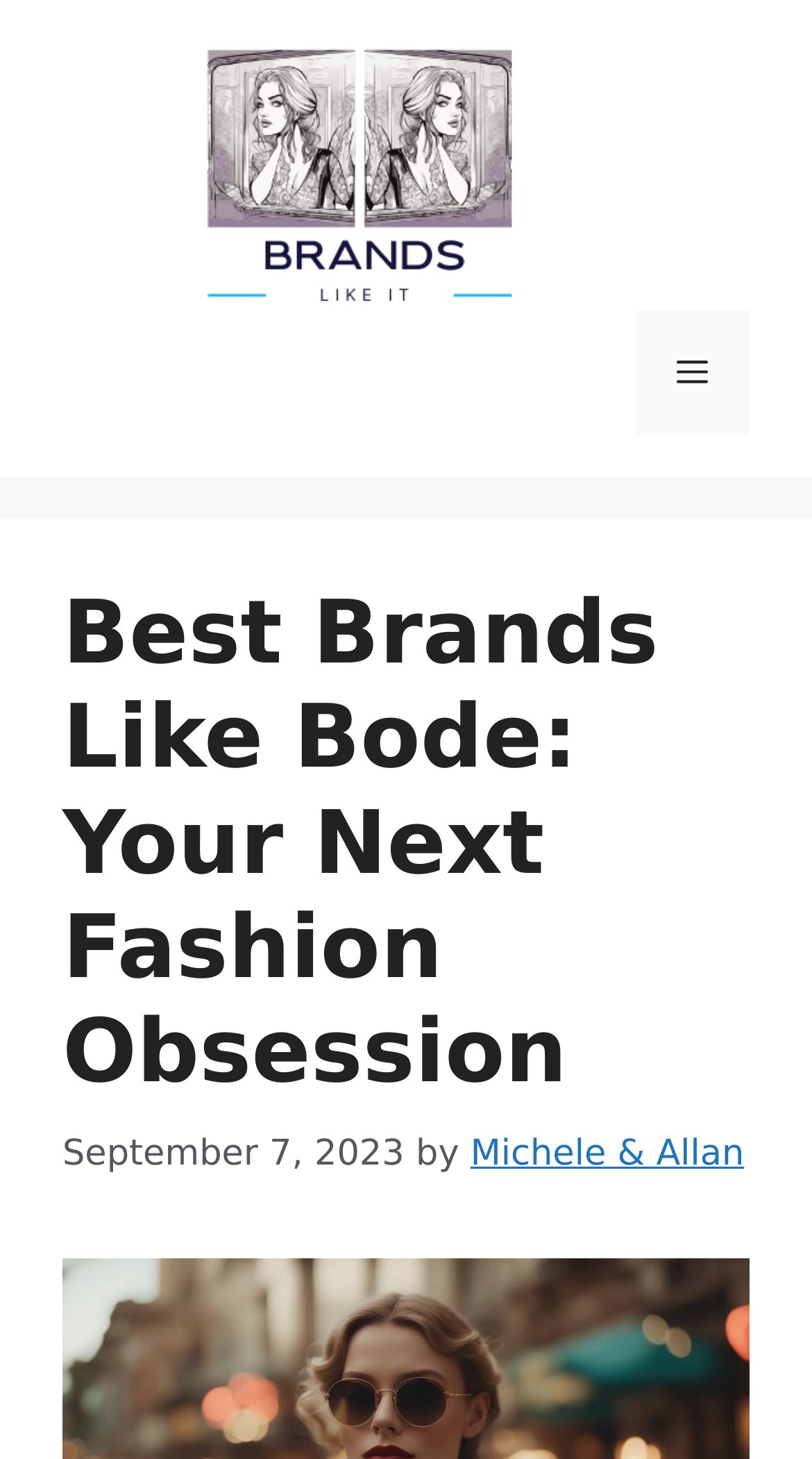What is the website's domain name?
Look at the screenshot and respond with one word or a short phrase.

brandslikeit.com